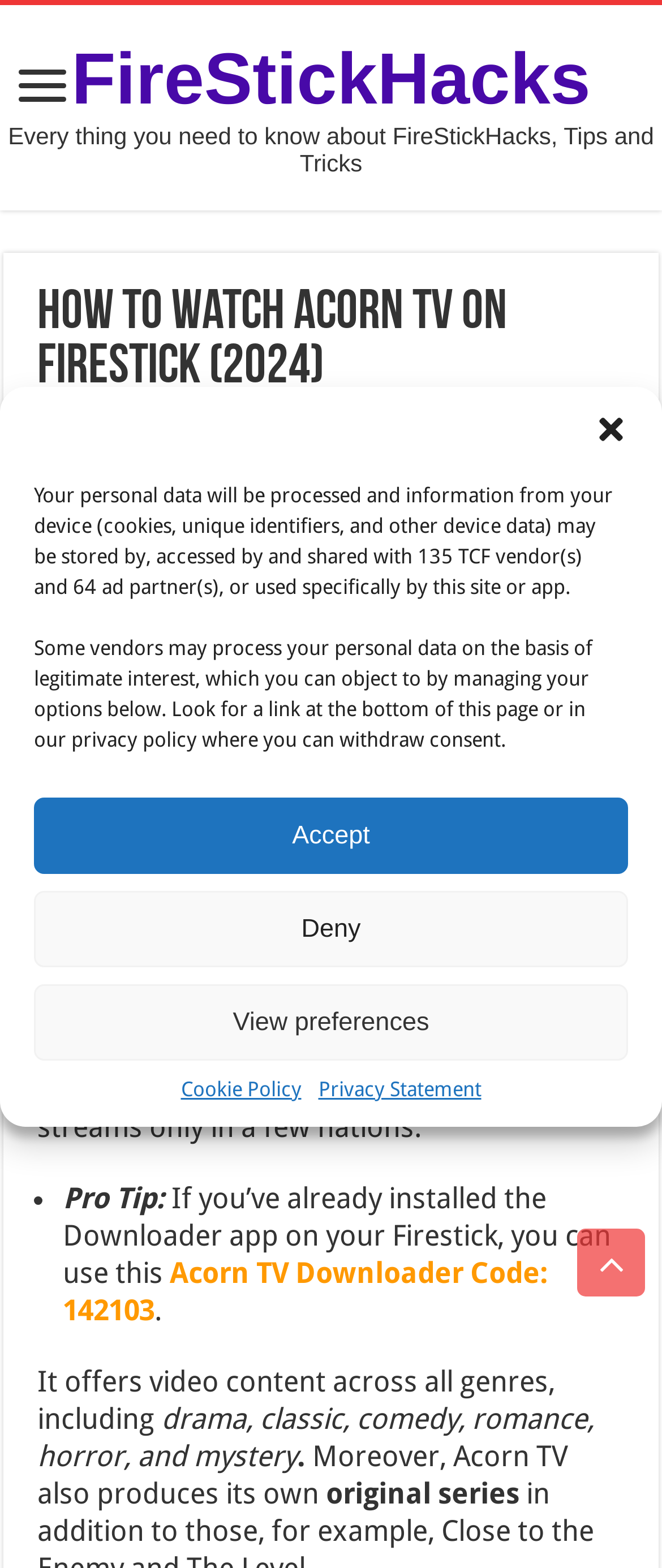Please respond in a single word or phrase: 
What is the name of the streaming service?

Acorn TV